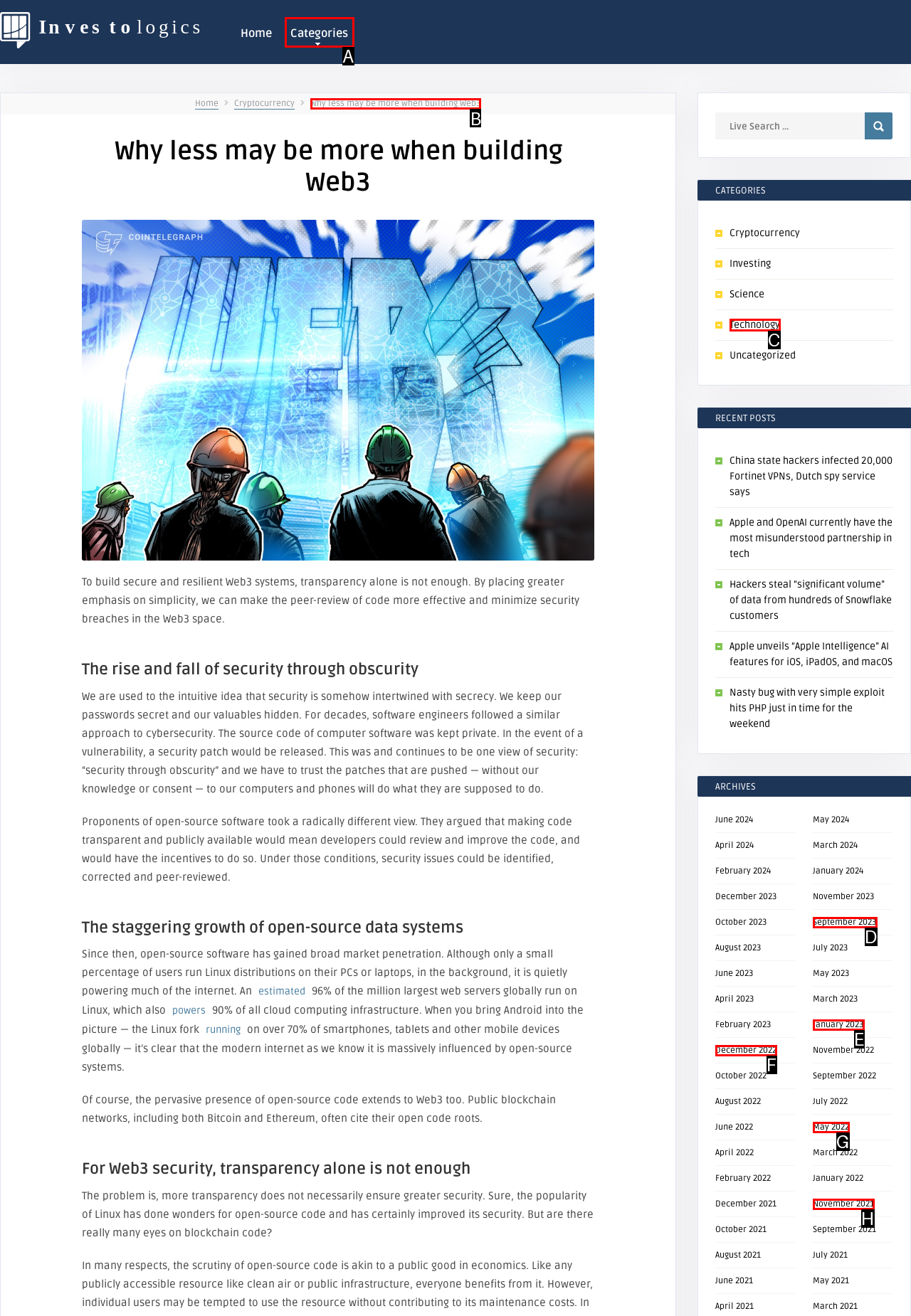Choose the UI element to click on to achieve this task: Read the 'Why less may be more when building Web3' article. Reply with the letter representing the selected element.

B